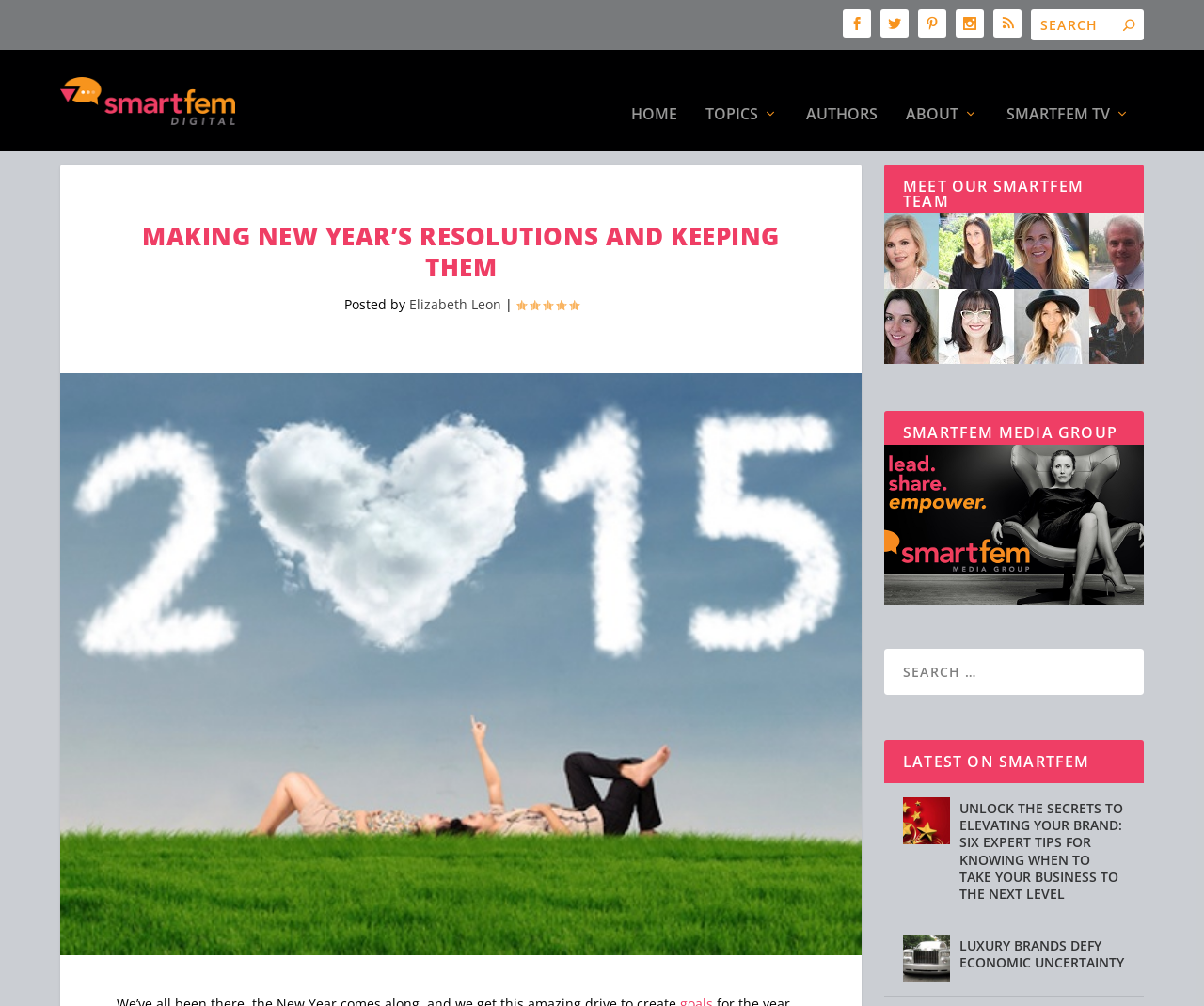Please specify the coordinates of the bounding box for the element that should be clicked to carry out this instruction: "Meet the SmartFem team". The coordinates must be four float numbers between 0 and 1, formatted as [left, top, right, bottom].

[0.717, 0.374, 0.967, 0.392]